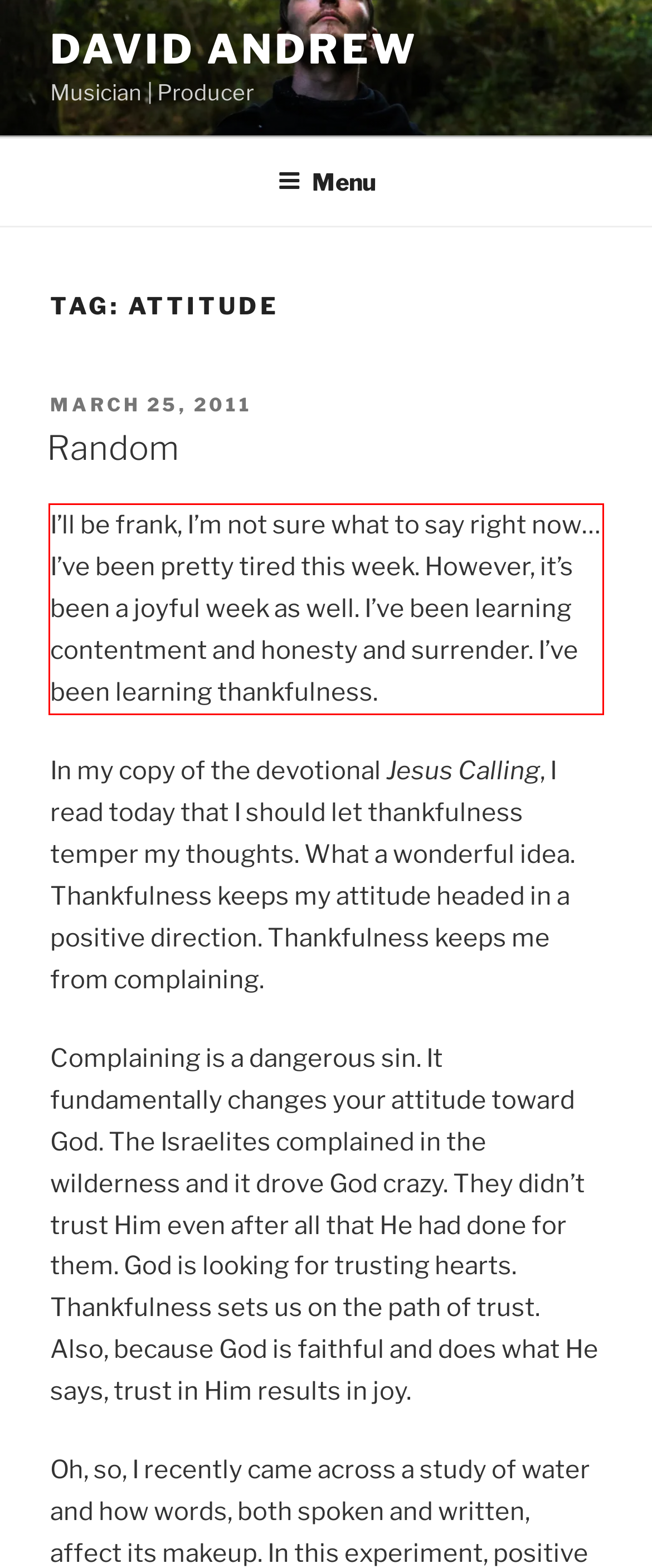You have a screenshot of a webpage with a red bounding box. Use OCR to generate the text contained within this red rectangle.

I’ll be frank, I’m not sure what to say right now… I’ve been pretty tired this week. However, it’s been a joyful week as well. I’ve been learning contentment and honesty and surrender. I’ve been learning thankfulness.